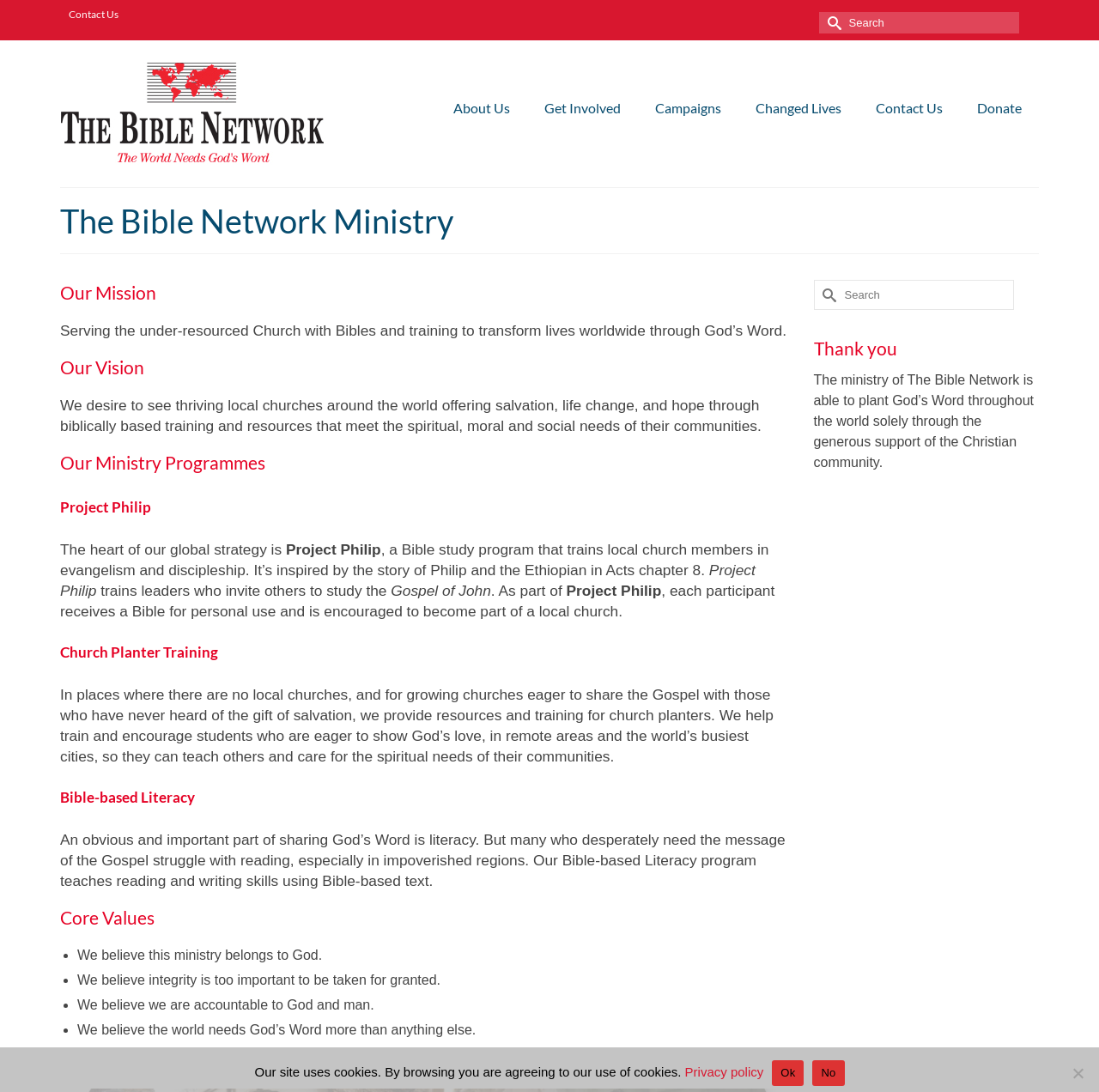What is the purpose of Project Philip?
Using the image, provide a detailed and thorough answer to the question.

The purpose of Project Philip can be inferred from the text description under the heading 'Project Philip', which states that it is a Bible study program that trains local church members in evangelism and discipleship.